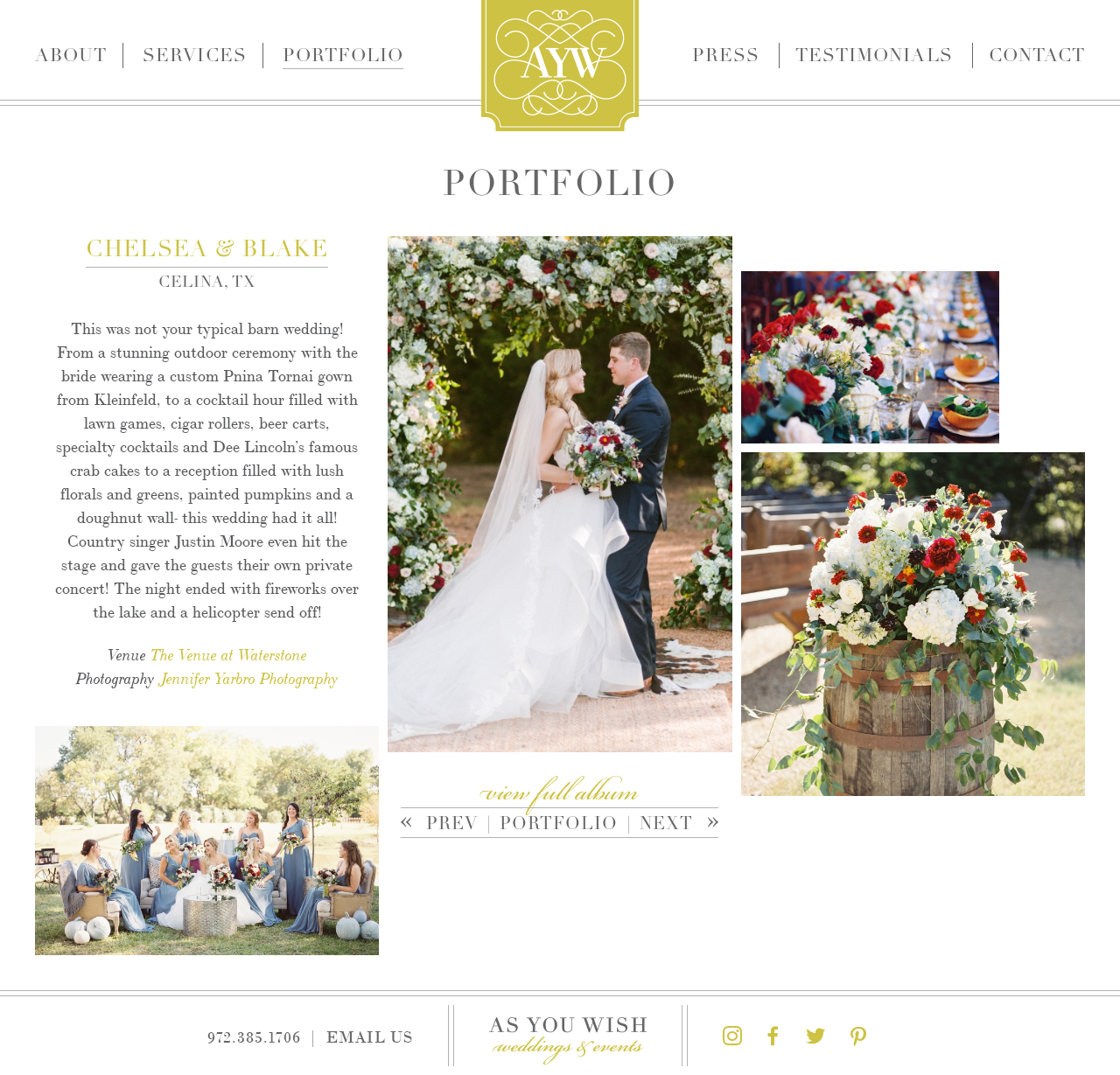Please provide the bounding box coordinates for the UI element as described: "Jennifer Yarbro Photography". The coordinates must be four floats between 0 and 1, represented as [left, top, right, bottom].

[0.142, 0.622, 0.302, 0.64]